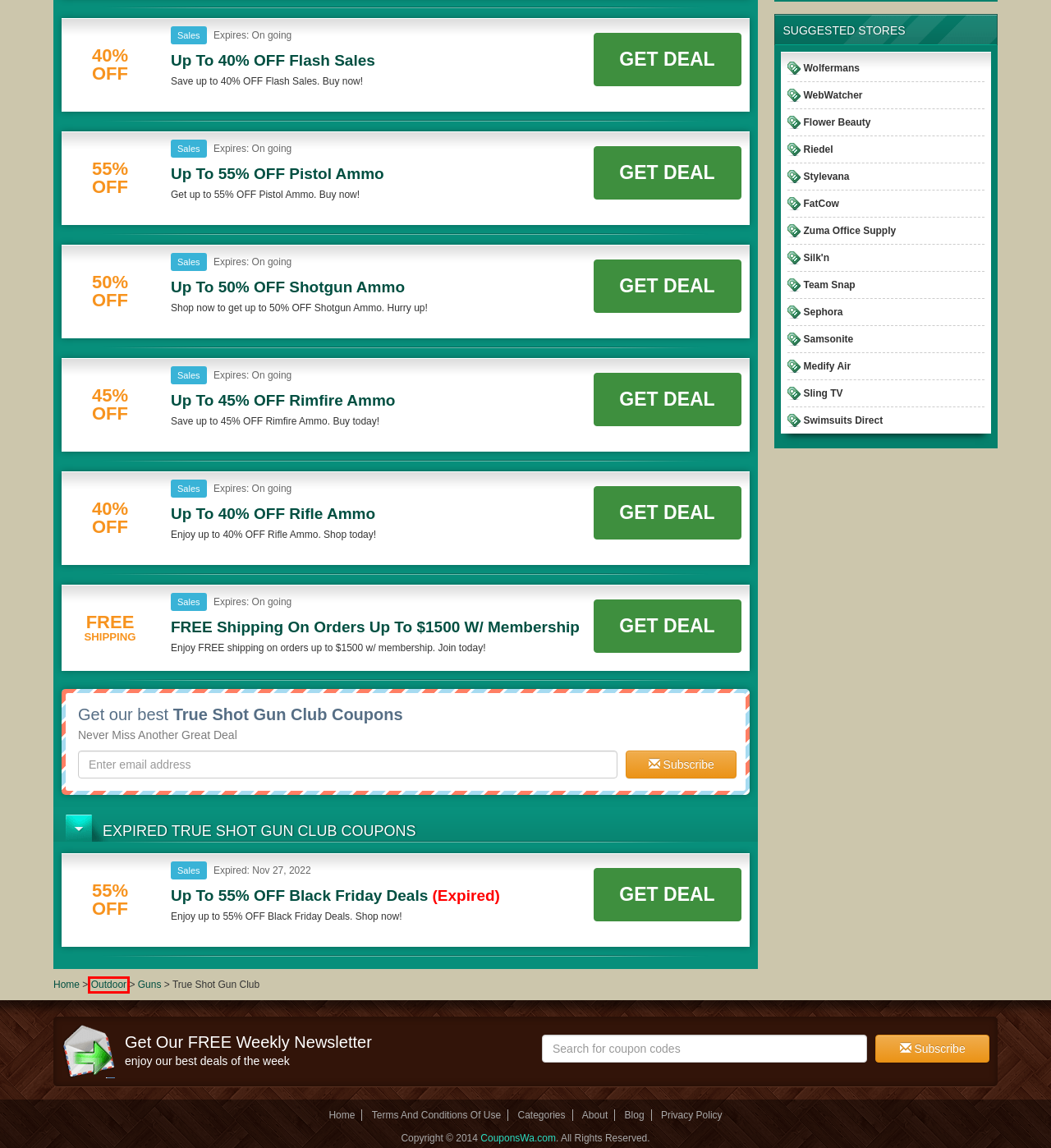You have a screenshot of a webpage with a red rectangle bounding box around a UI element. Choose the best description that matches the new page after clicking the element within the bounding box. The candidate descriptions are:
A. Wolferman's Free Shipping Code: Promotion Code 2024
B. Sling TV Coupons, Promo Codes & Deals 2024
C. Stylevana Coupons, Promo Codes & Deals 2024
D. Zuma Office Supply Coupons, Promo Codes & Deals 2024
E. Team Snap Coupons, Promo Codes & Deals 2024
F. Medify Air Coupons, Promo Codes & Deals 2024
G. Outdoor Coupons, Promo Codes & Deals 2024
H. Silk'n Coupons, Promo Codes & Deals 2024

G